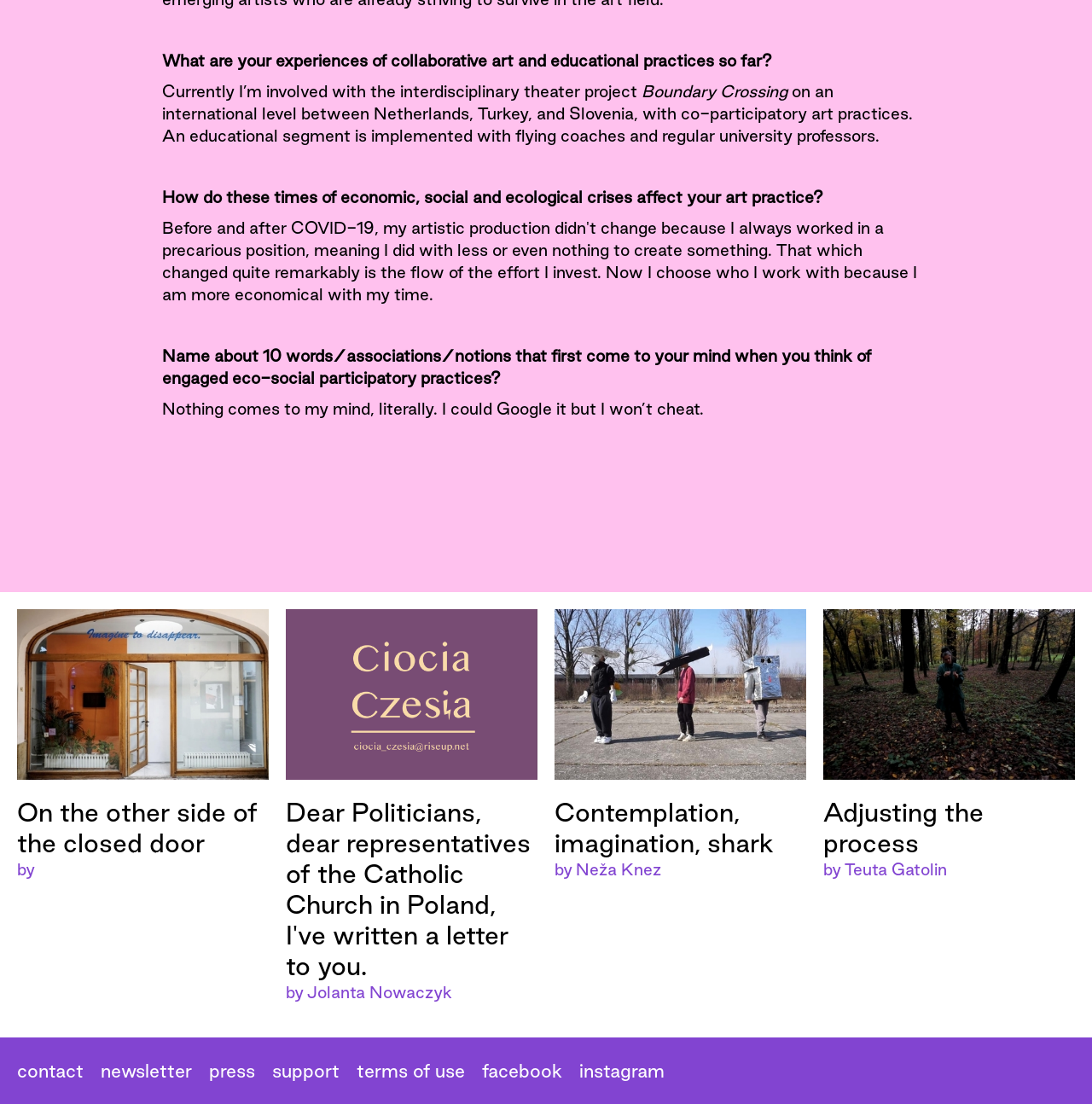Please determine the bounding box coordinates of the section I need to click to accomplish this instruction: "Click the Contact link".

None